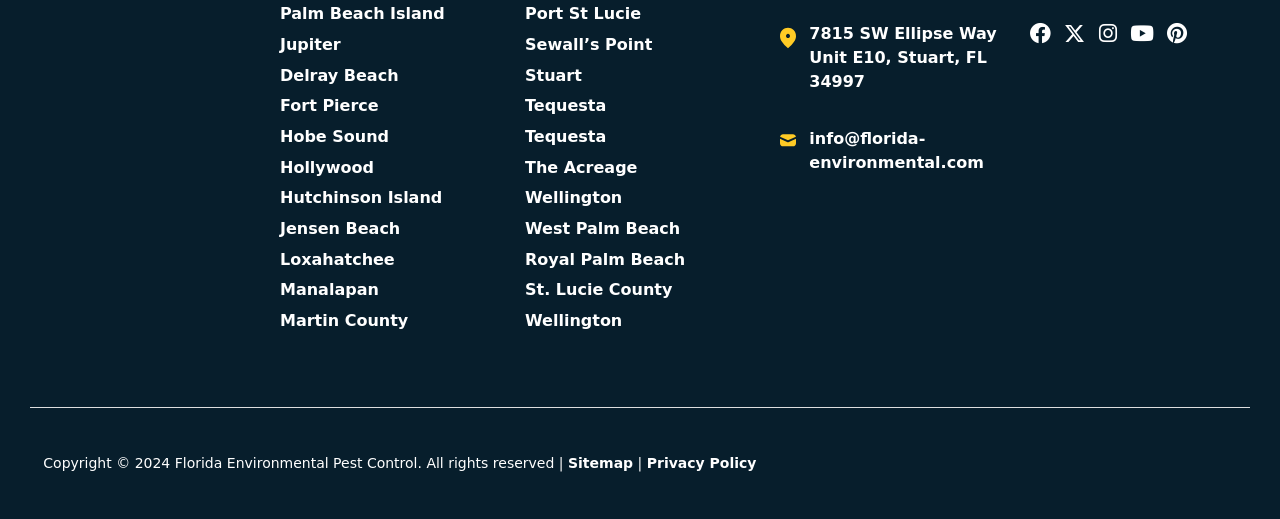Please specify the bounding box coordinates for the clickable region that will help you carry out the instruction: "Contact via info@florida-environmental.com".

[0.632, 0.245, 0.781, 0.337]